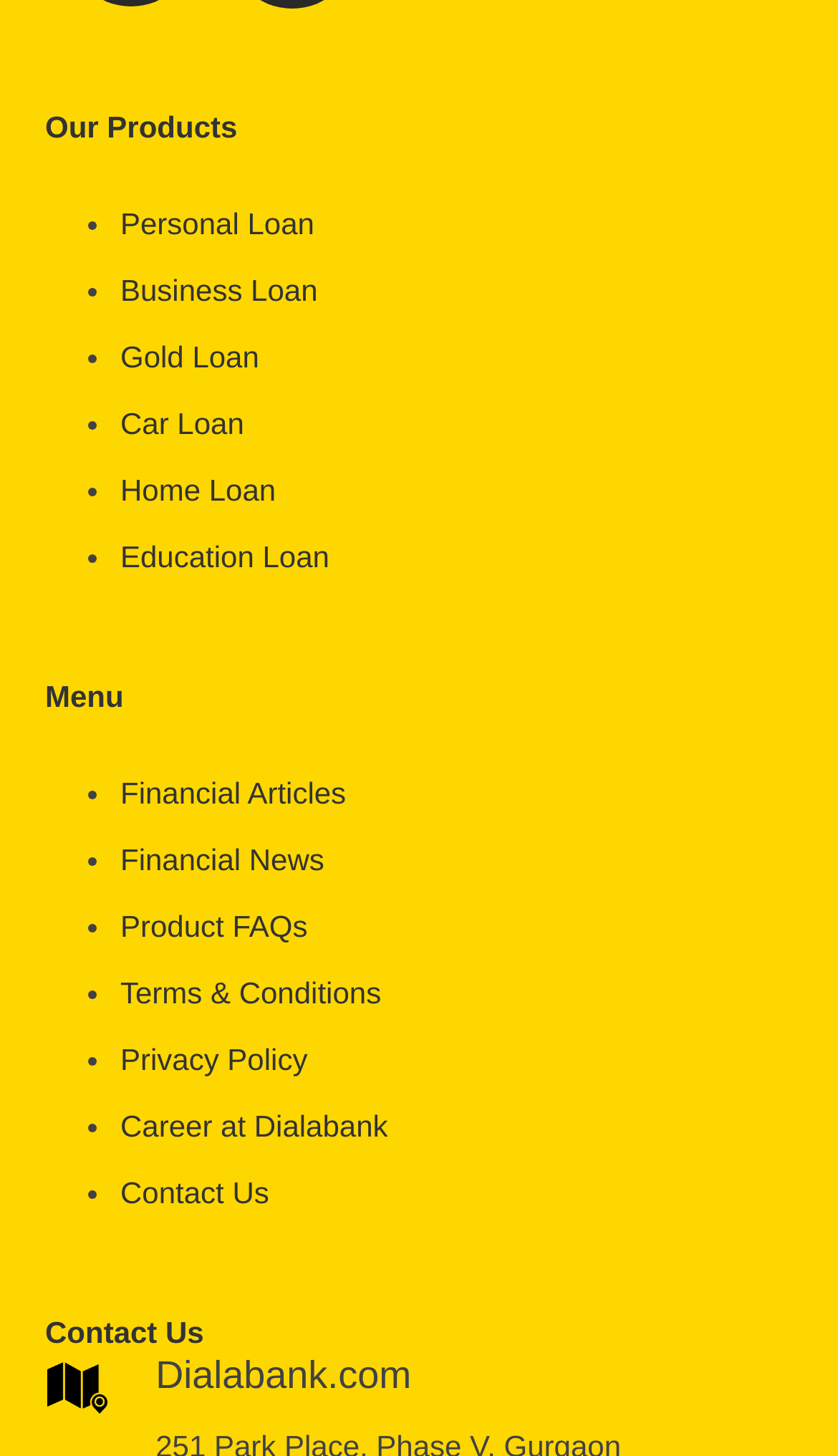Please identify the bounding box coordinates of the element I should click to complete this instruction: 'Click on Personal Loan'. The coordinates should be given as four float numbers between 0 and 1, like this: [left, top, right, bottom].

[0.144, 0.141, 0.375, 0.165]